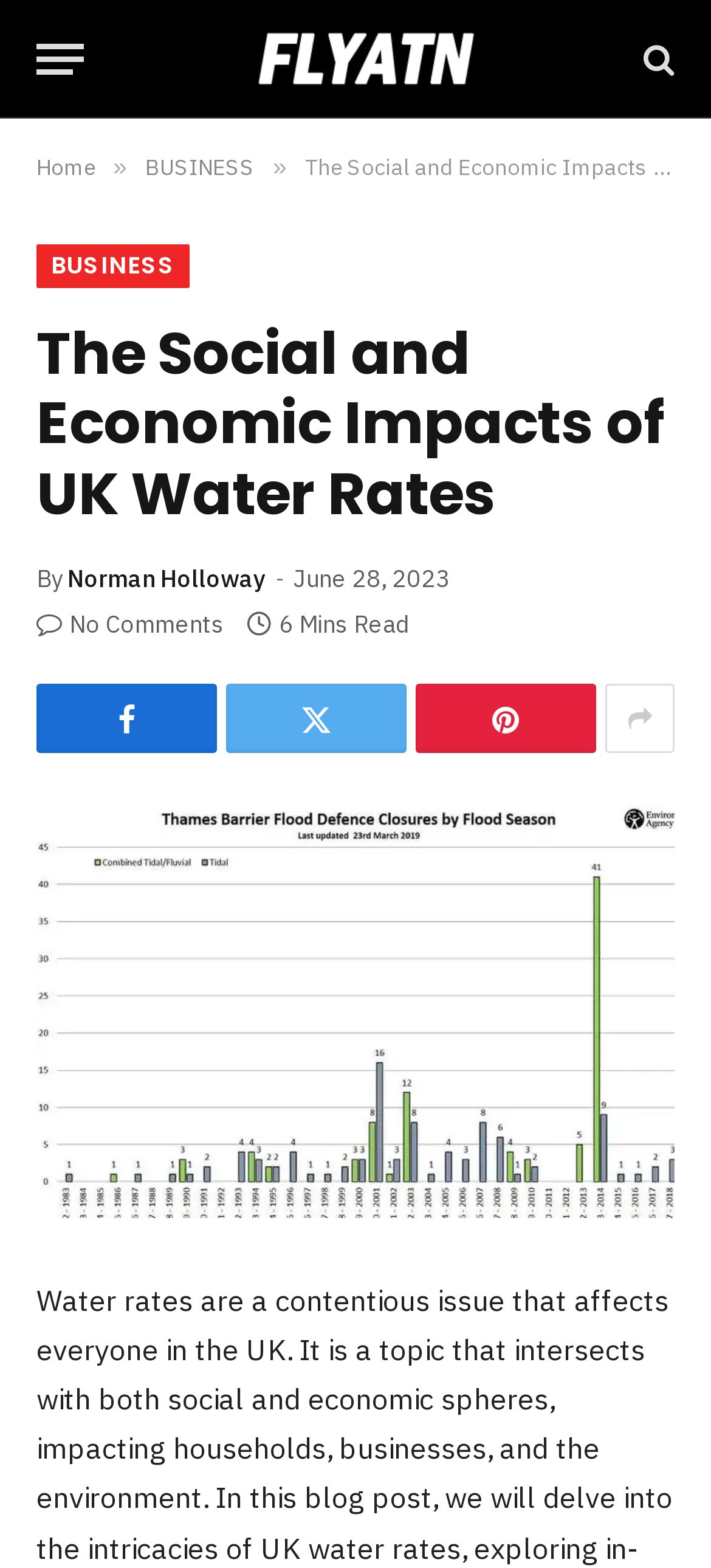Please specify the bounding box coordinates of the area that should be clicked to accomplish the following instruction: "Visit the FlyAtn homepage". The coordinates should consist of four float numbers between 0 and 1, i.e., [left, top, right, bottom].

[0.228, 0.0, 0.772, 0.076]